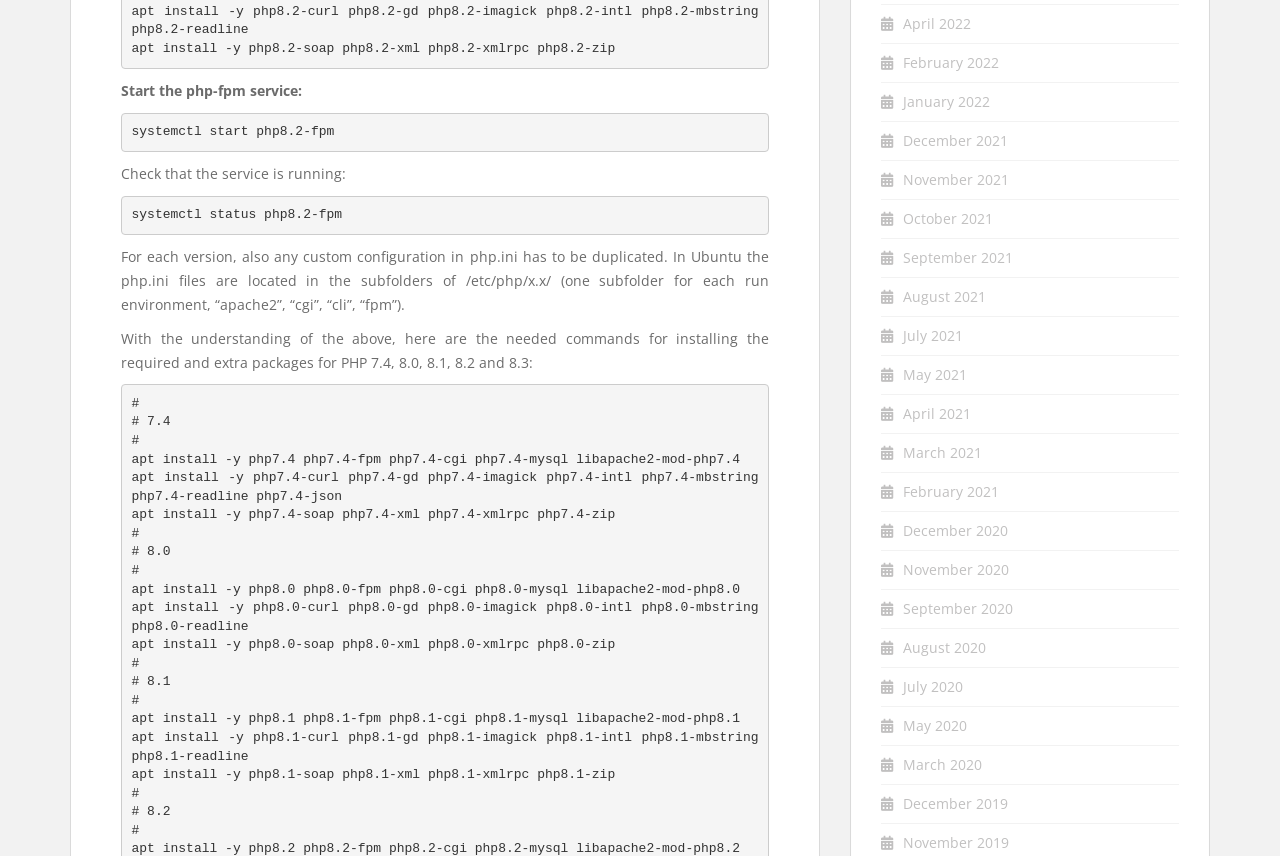Find the bounding box coordinates of the clickable area that will achieve the following instruction: "Click the 'January 2022' link".

[0.705, 0.108, 0.773, 0.13]